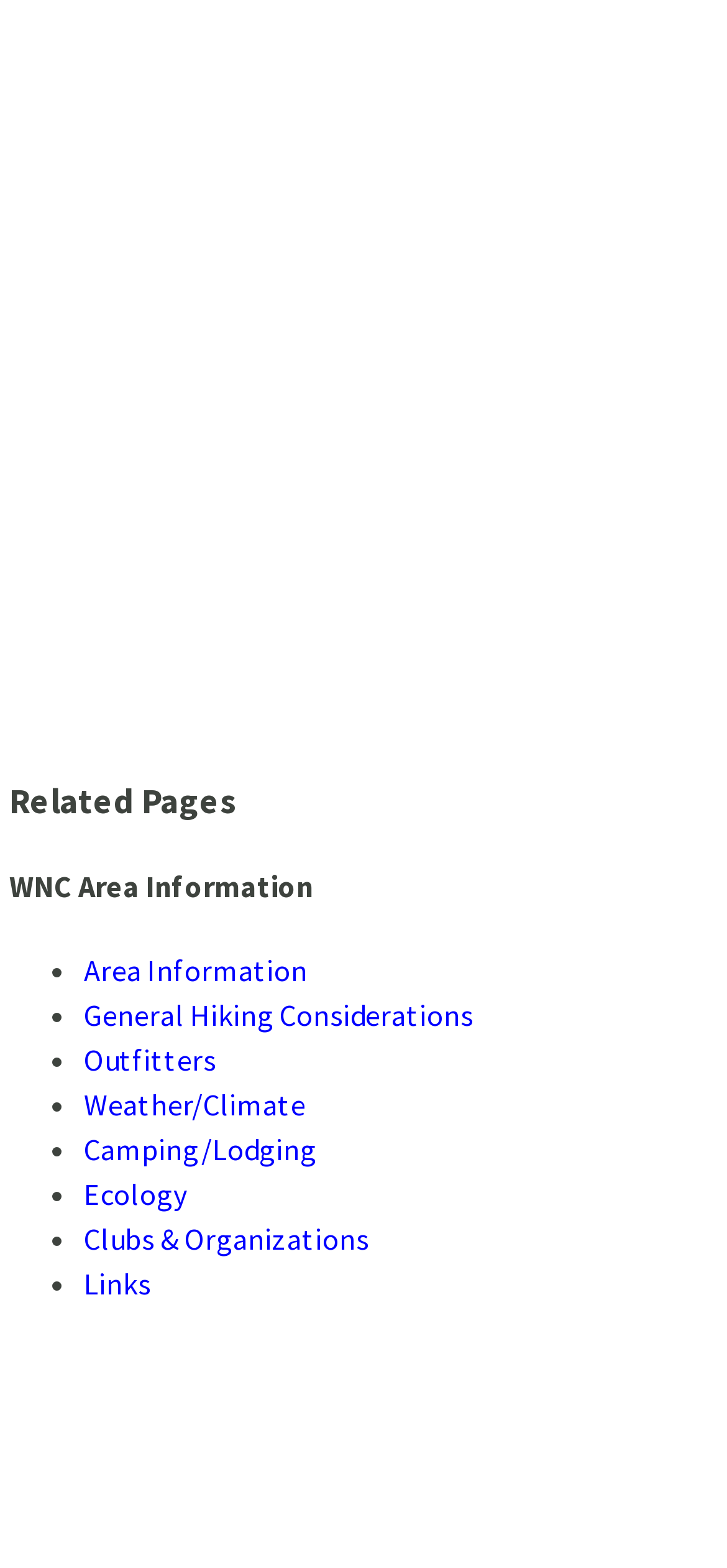Identify the bounding box for the UI element described as: "Clubs & Organizations". Ensure the coordinates are four float numbers between 0 and 1, formatted as [left, top, right, bottom].

[0.115, 0.778, 0.508, 0.802]